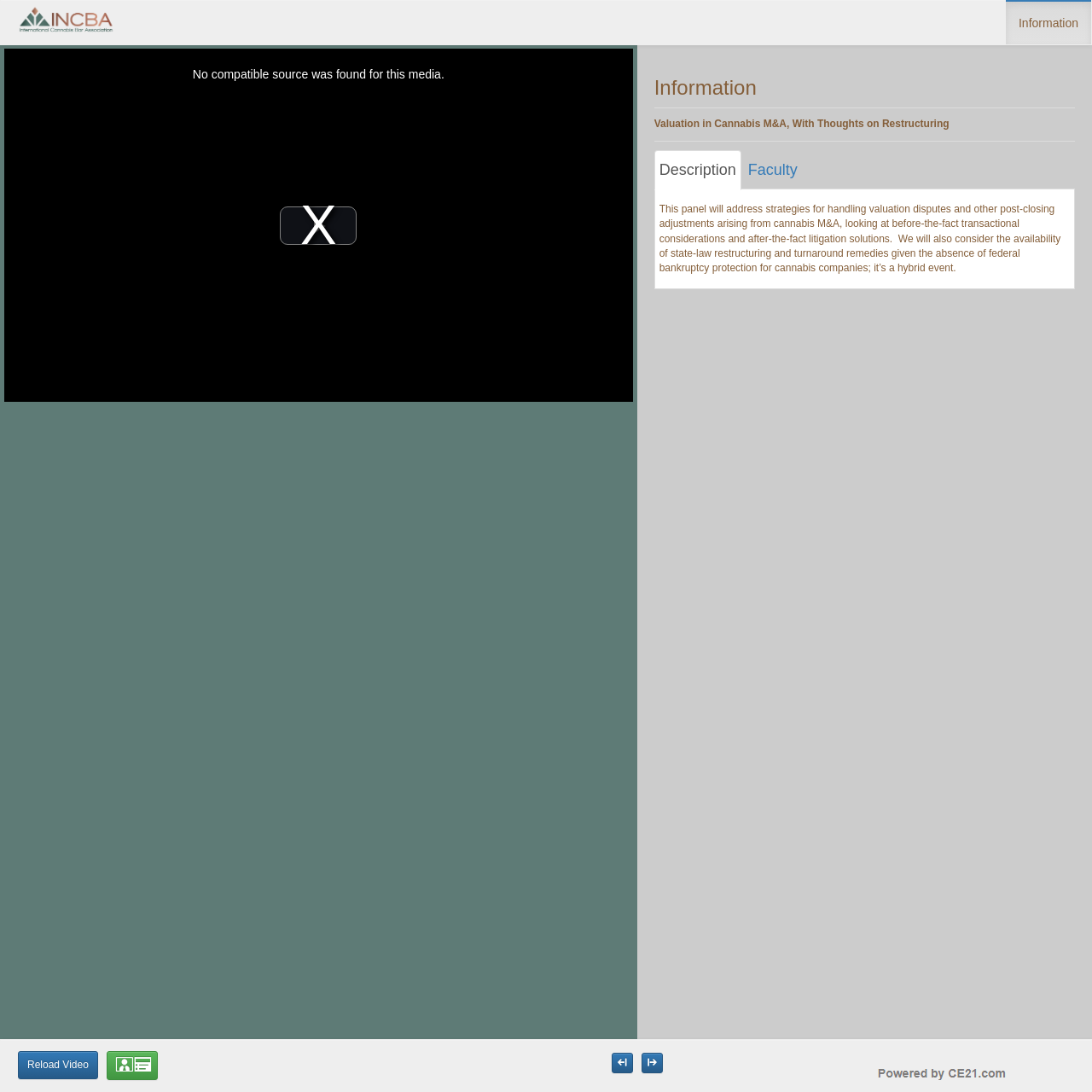Respond to the question below with a single word or phrase:
What is the orientation of the separator?

Horizontal